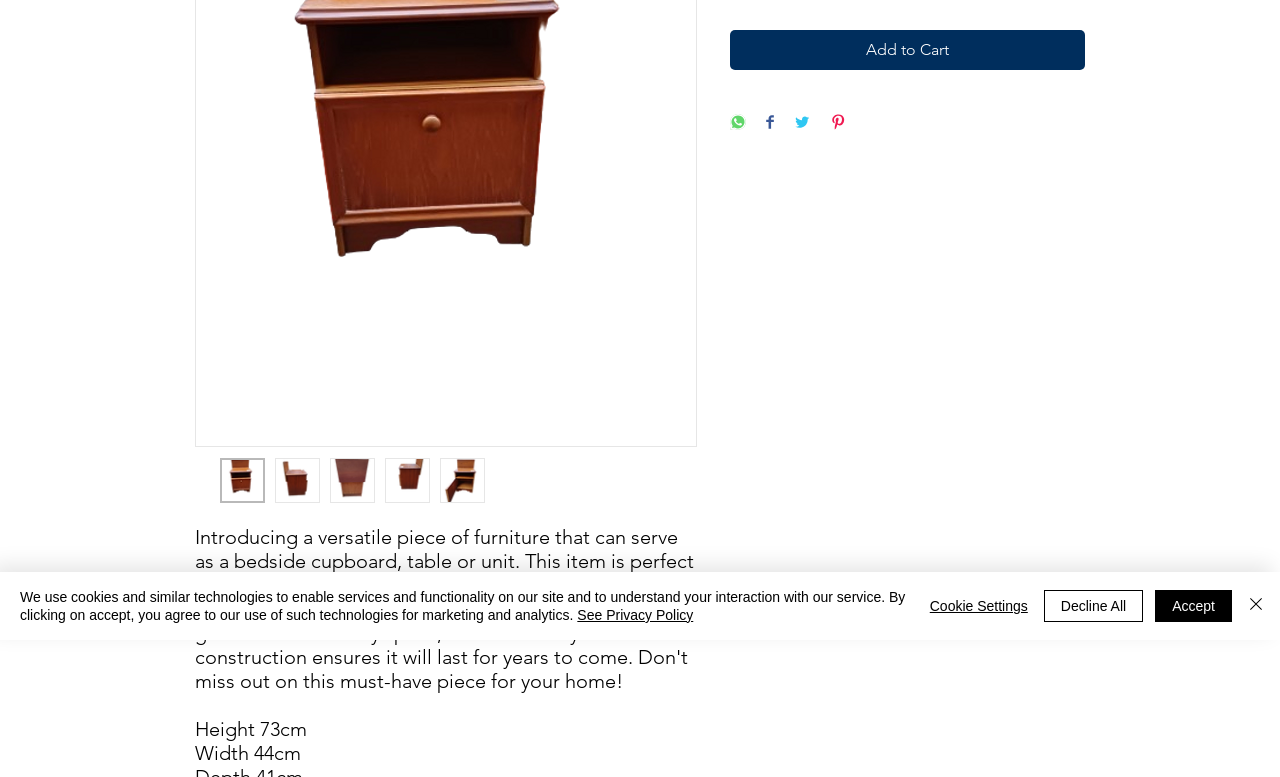Locate the bounding box of the UI element with the following description: "See Privacy Policy".

[0.451, 0.781, 0.542, 0.802]